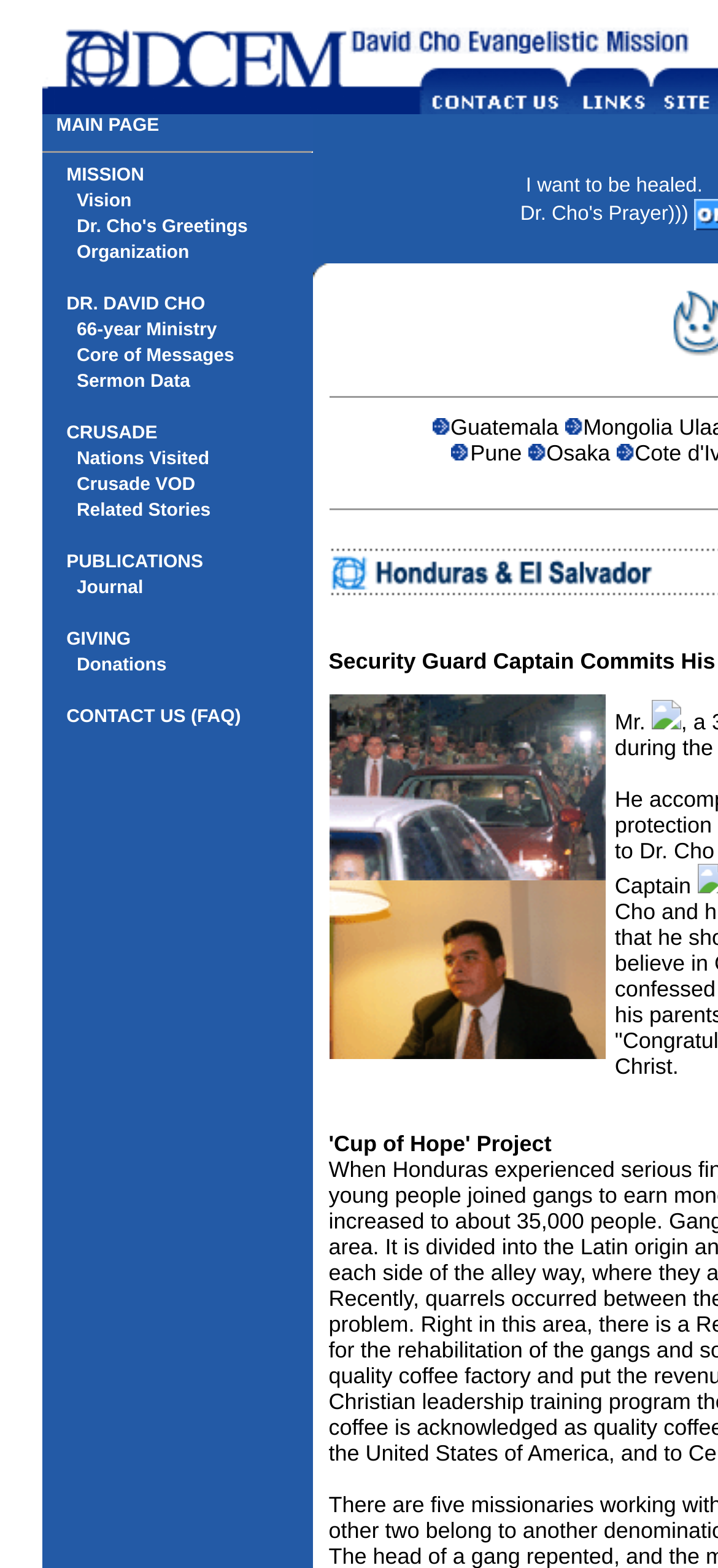Give a one-word or phrase response to the following question: How many images are there in the third table cell?

5